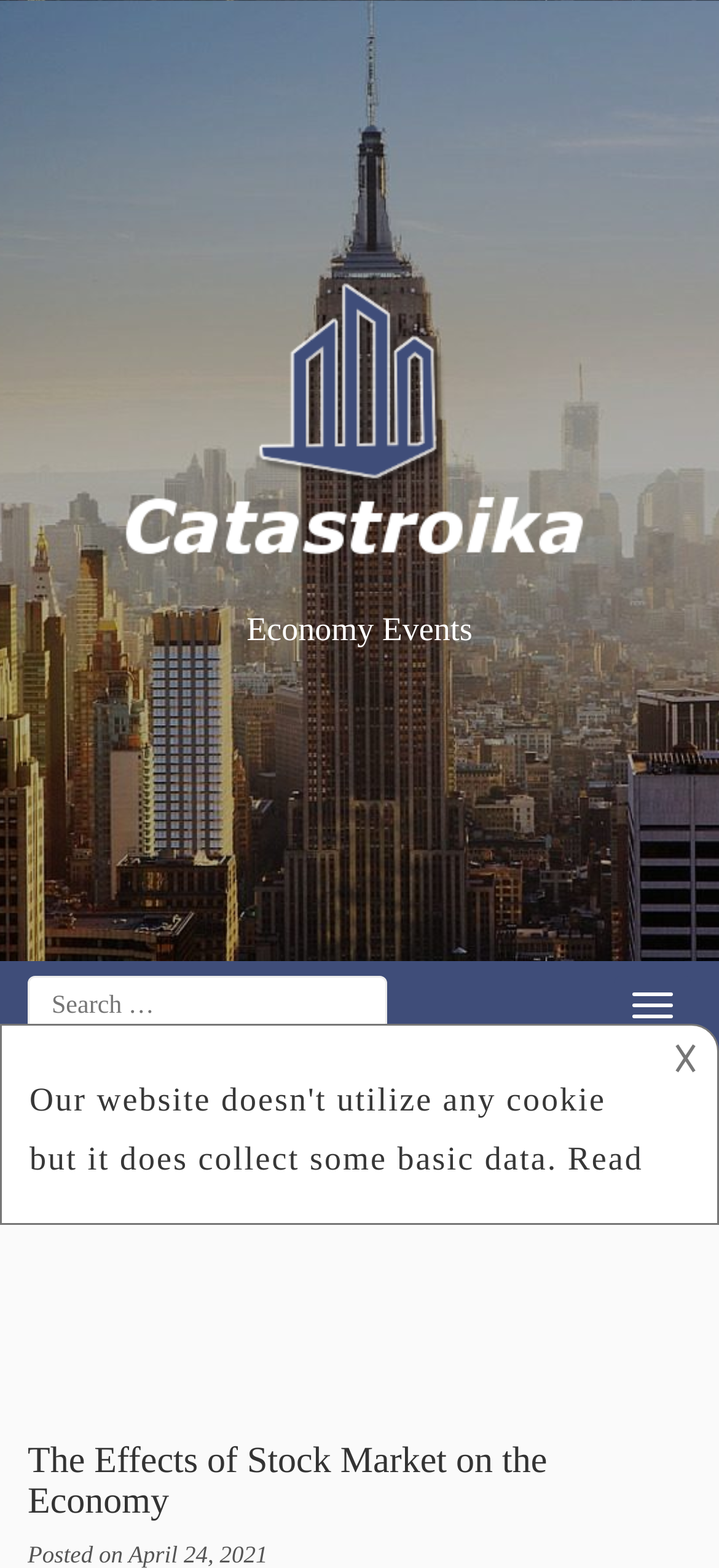Describe all the significant parts and information present on the webpage.

The webpage is titled "The Effects of Stock Market on the Economy | Catastroika" and appears to be focused on the impact of stock market movements on the economy and individual customers. 

At the top of the page, there is a logo image and a link, both labeled "Catastroika", which occupy a significant portion of the top section. Below the logo, there is a heading titled "Economy Events". 

On the right side of the page, there is a search box and a button labeled "Toggle navigation". The search box is positioned above the button. 

Further down the page, there is a heading titled "The Effects of Stock Market on the Economy", which is accompanied by a link with the same title. This heading and link are positioned near the bottom of the page. 

There is also an iframe, which is likely used to display additional content, such as a description or an article. This iframe is positioned below the search box and button. 

Finally, there is a static text element, "𐌢", located at the bottom right corner of the page.